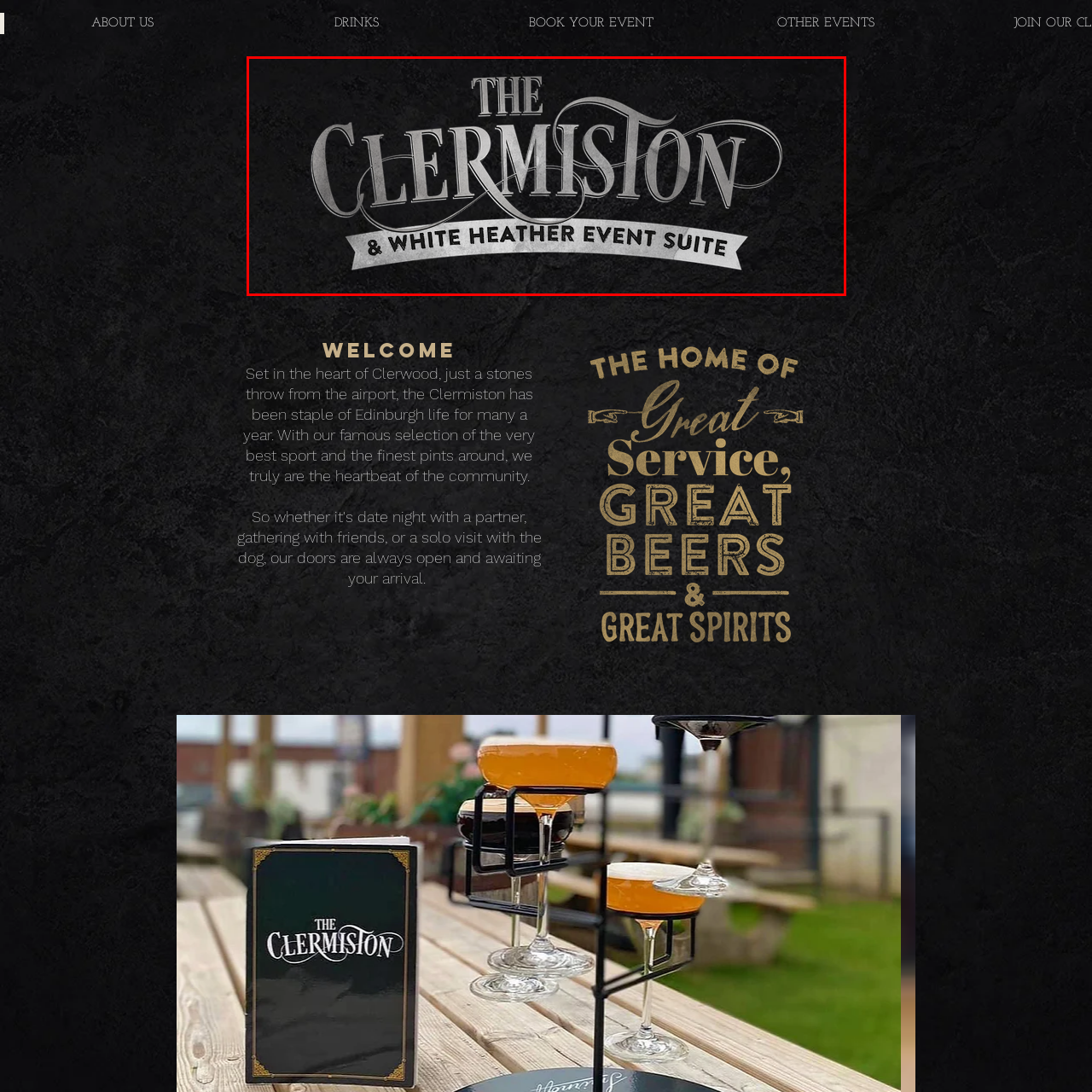Offer a detailed description of the content within the red-framed image.

The image features an elegant and intricately designed logo for "The Clermiston & White Heather Event Suite." The text is prominently displayed in a stylized font, exuding a classic and inviting charm. The background is a subtle dark texture, enhancing the logo's visibility and providing a warm ambiance. This logo represents a well-established venue known for its vibrant atmosphere and exceptional service, located in the heart of Clerwood, Edinburgh. The Clermiston is celebrated for offering a unique blend of hospitality, sport, and community spirit, making it a cherished part of local life.